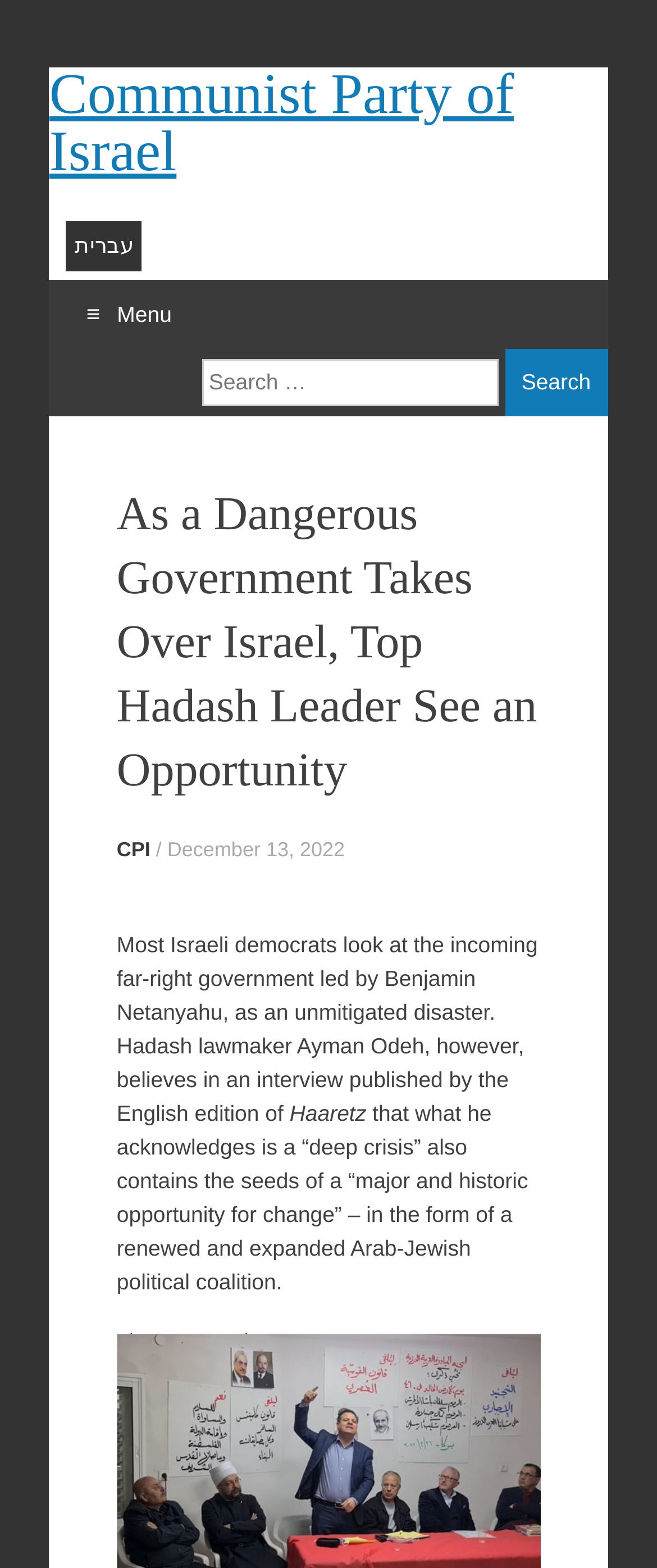What is the name of the publication that published the interview with Ayman Odeh?
Please respond to the question with a detailed and well-explained answer.

I found the answer by examining the StaticText element that mentions 'Haaretz' in the article. This suggests that the interview with Ayman Odeh was published by Haaretz.